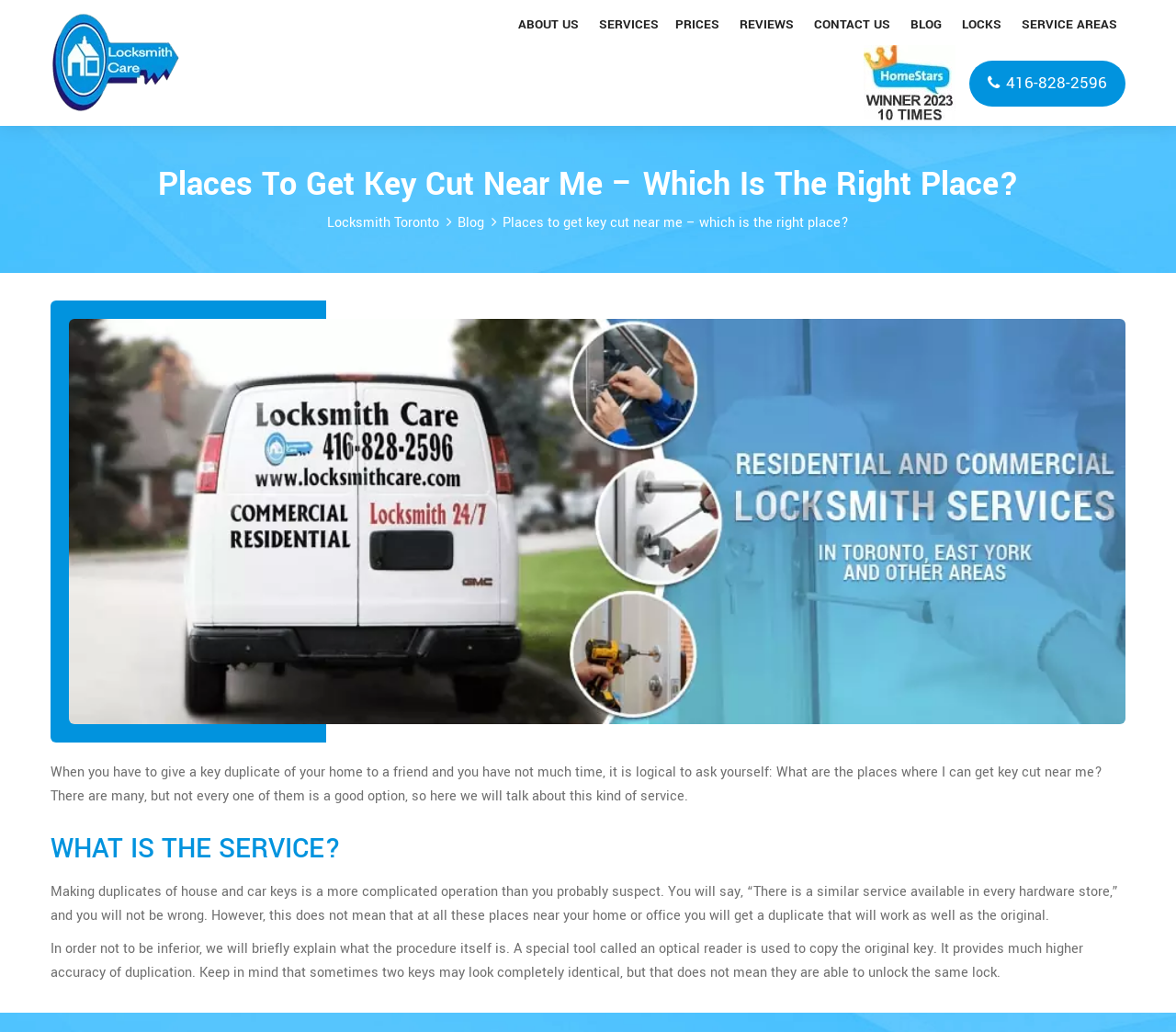Please locate the bounding box coordinates for the element that should be clicked to achieve the following instruction: "Read the ABOUT US page". Ensure the coordinates are given as four float numbers between 0 and 1, i.e., [left, top, right, bottom].

[0.434, 0.004, 0.499, 0.044]